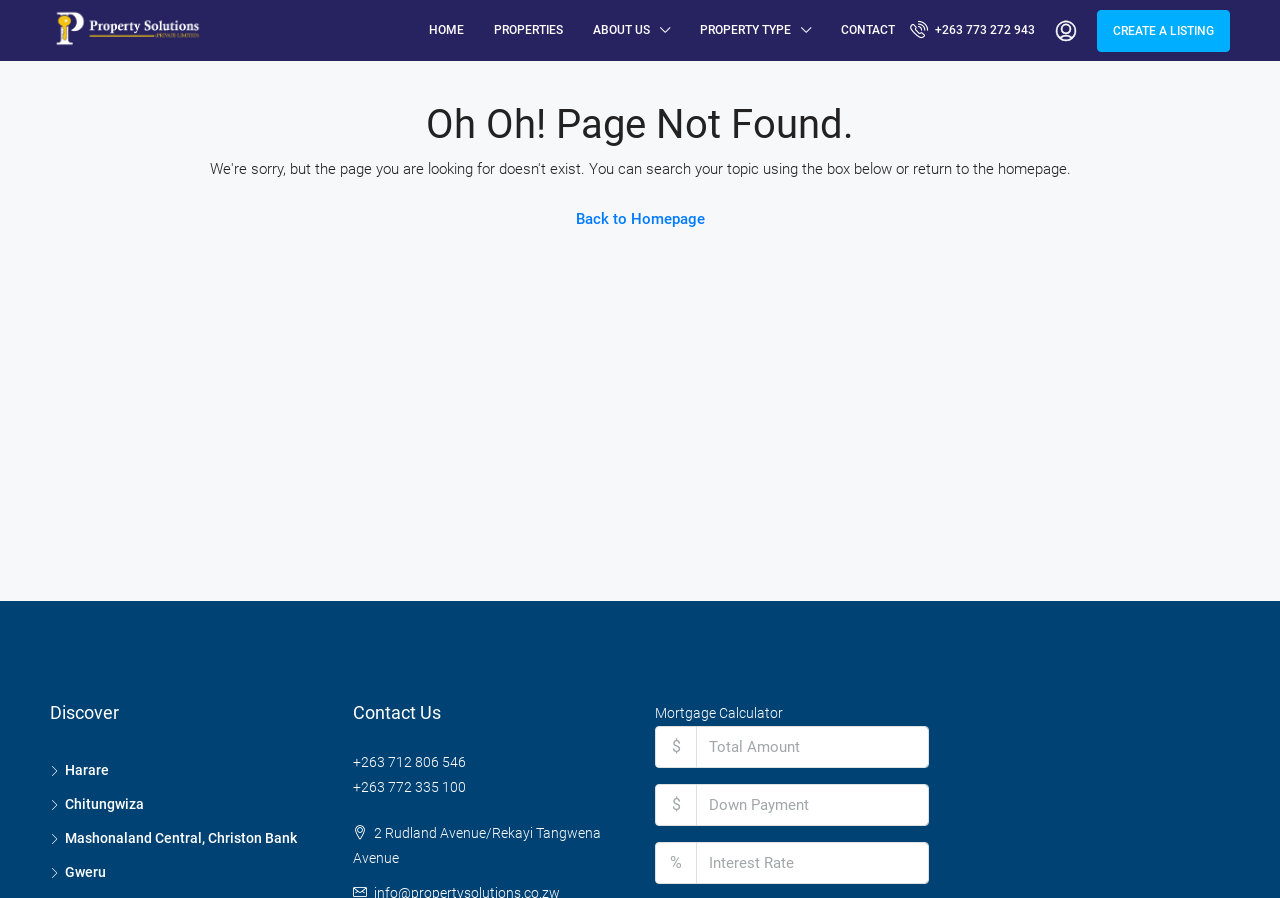Reply to the question with a single word or phrase:
What is the contact information provided?

Phone numbers and address